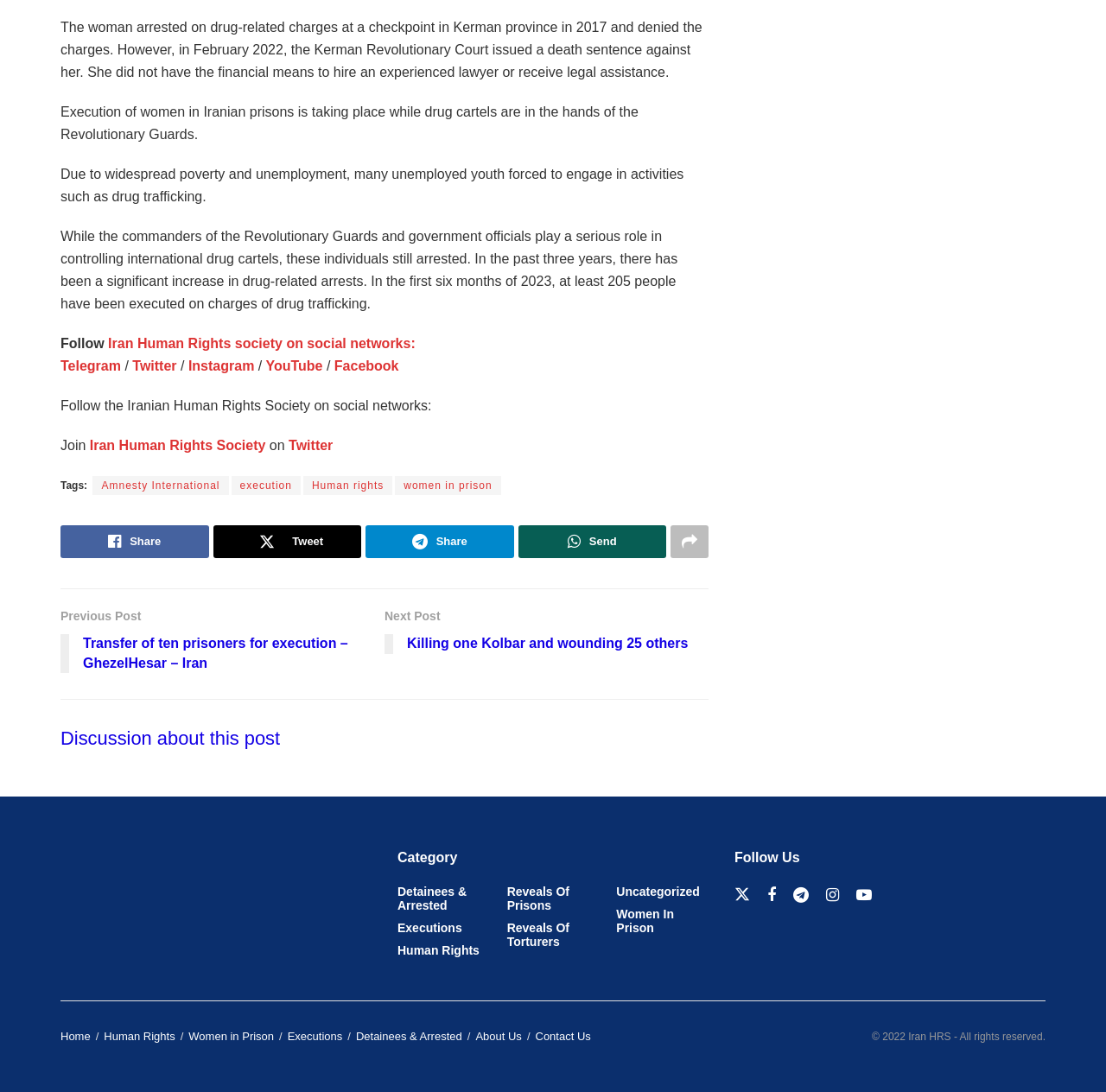Please specify the bounding box coordinates of the region to click in order to perform the following instruction: "Go to the category of Women In Prison".

[0.557, 0.831, 0.641, 0.856]